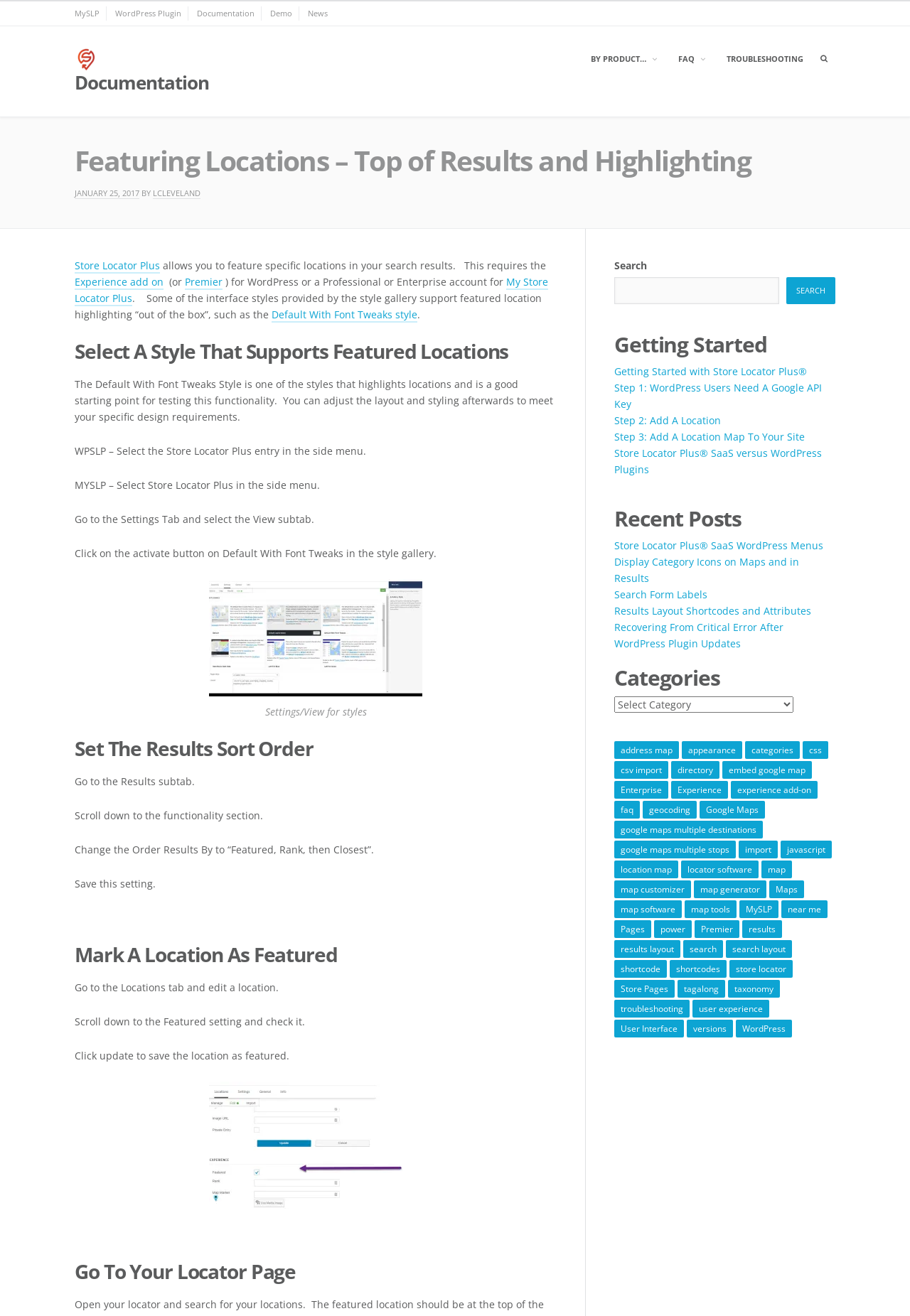Pinpoint the bounding box coordinates of the area that should be clicked to complete the following instruction: "Select the 'Experience add on' link". The coordinates must be given as four float numbers between 0 and 1, i.e., [left, top, right, bottom].

[0.082, 0.209, 0.18, 0.22]